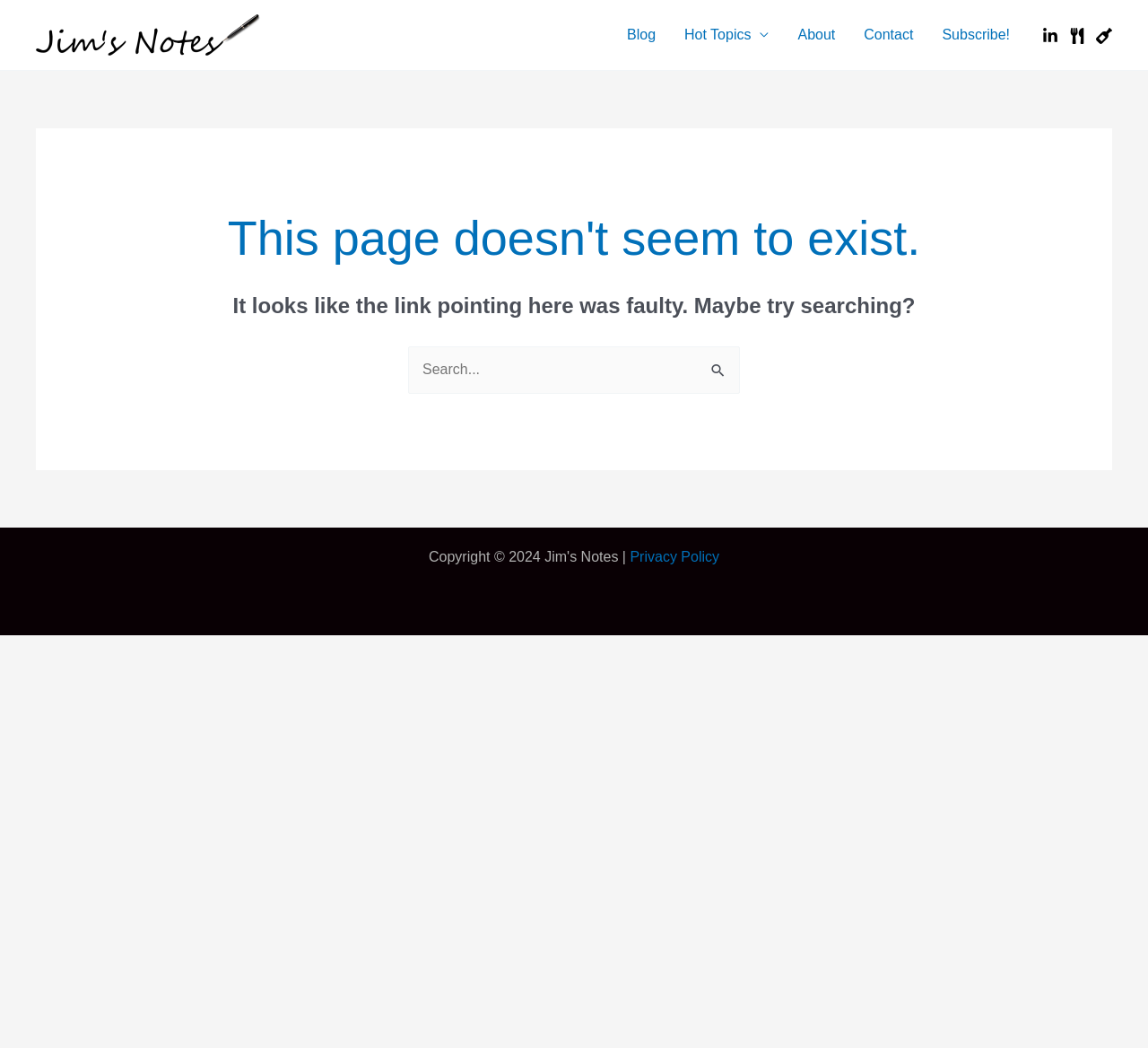Extract the bounding box coordinates for the described element: "Hot Topics". The coordinates should be represented as four float numbers between 0 and 1: [left, top, right, bottom].

[0.584, 0.003, 0.682, 0.063]